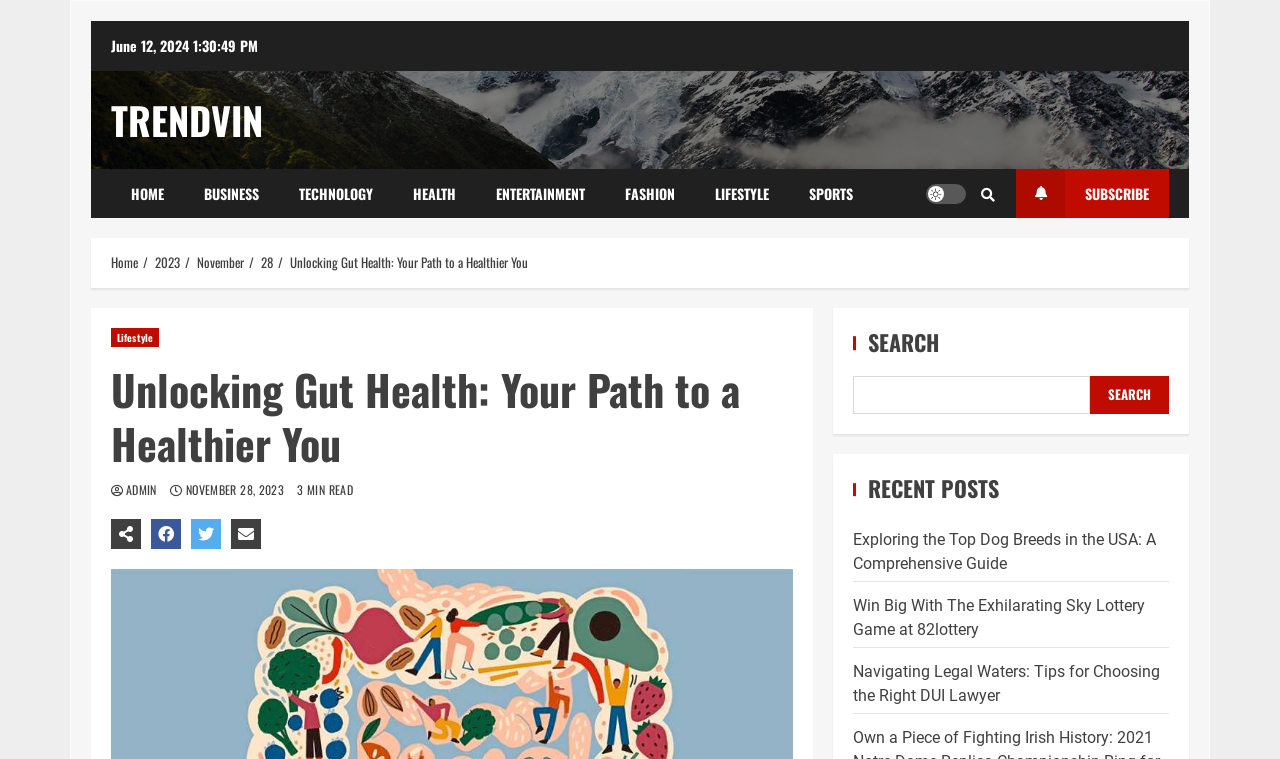Please respond in a single word or phrase: 
How many recent posts are shown on the webpage?

3